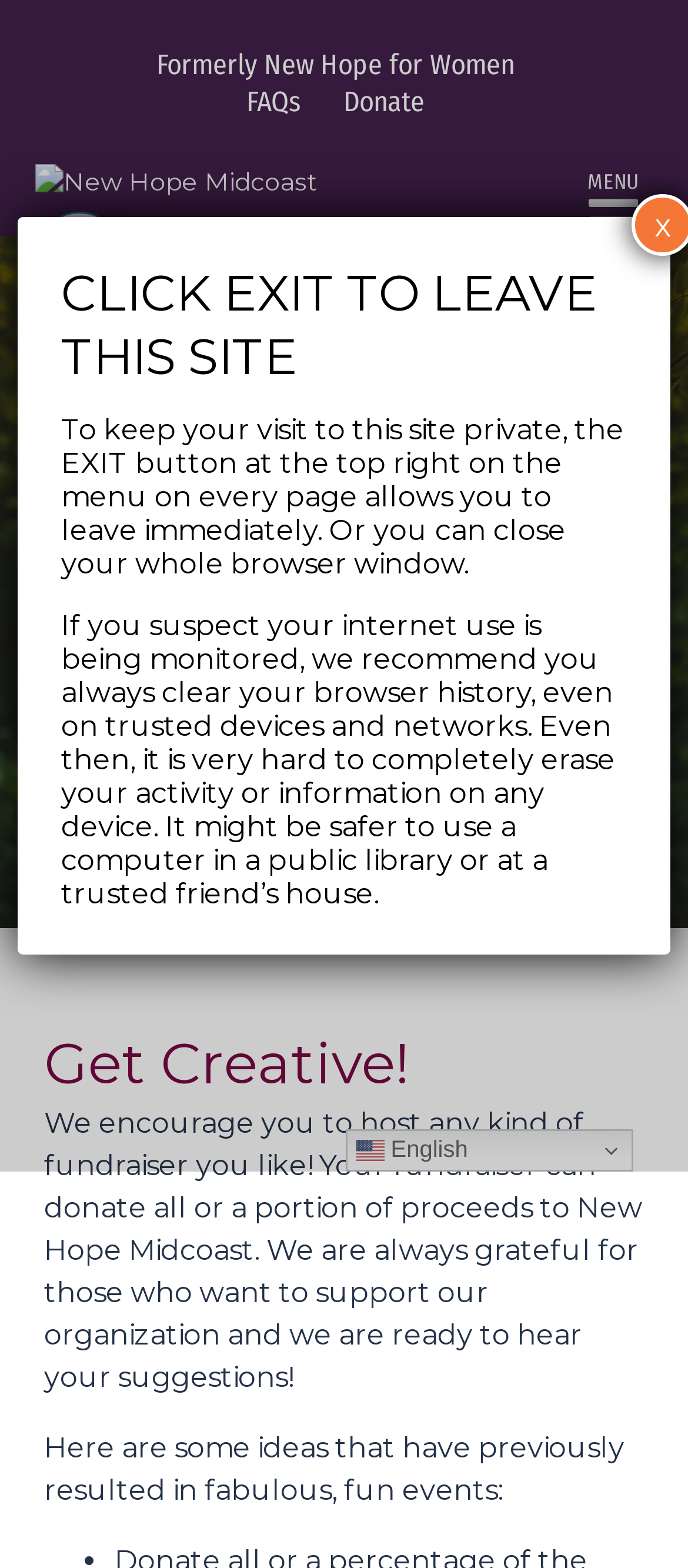What is the purpose of the EXIT button?
Utilize the information in the image to give a detailed answer to the question.

The dialog 'CLICK EXIT TO LEAVE THIS SITE' and the generic text 'To keep your visit to this site private, the EXIT button ...' explain that the EXIT button allows users to leave the site immediately and privately, and provides tips on how to clear browser history for safety.